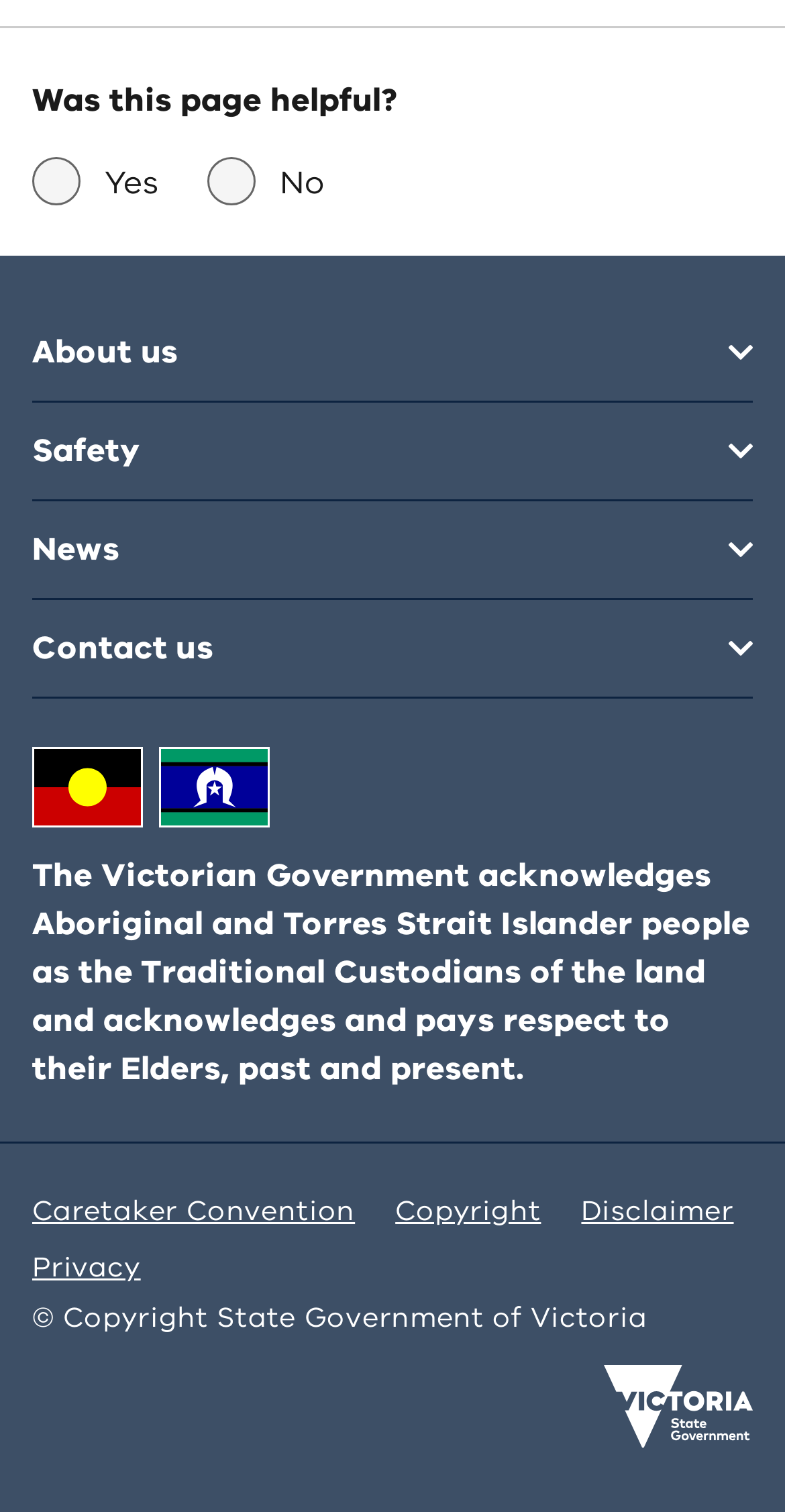Using the given element description, provide the bounding box coordinates (top-left x, top-left y, bottom-right x, bottom-right y) for the corresponding UI element in the screenshot: Caretaker Convention

[0.041, 0.788, 0.452, 0.813]